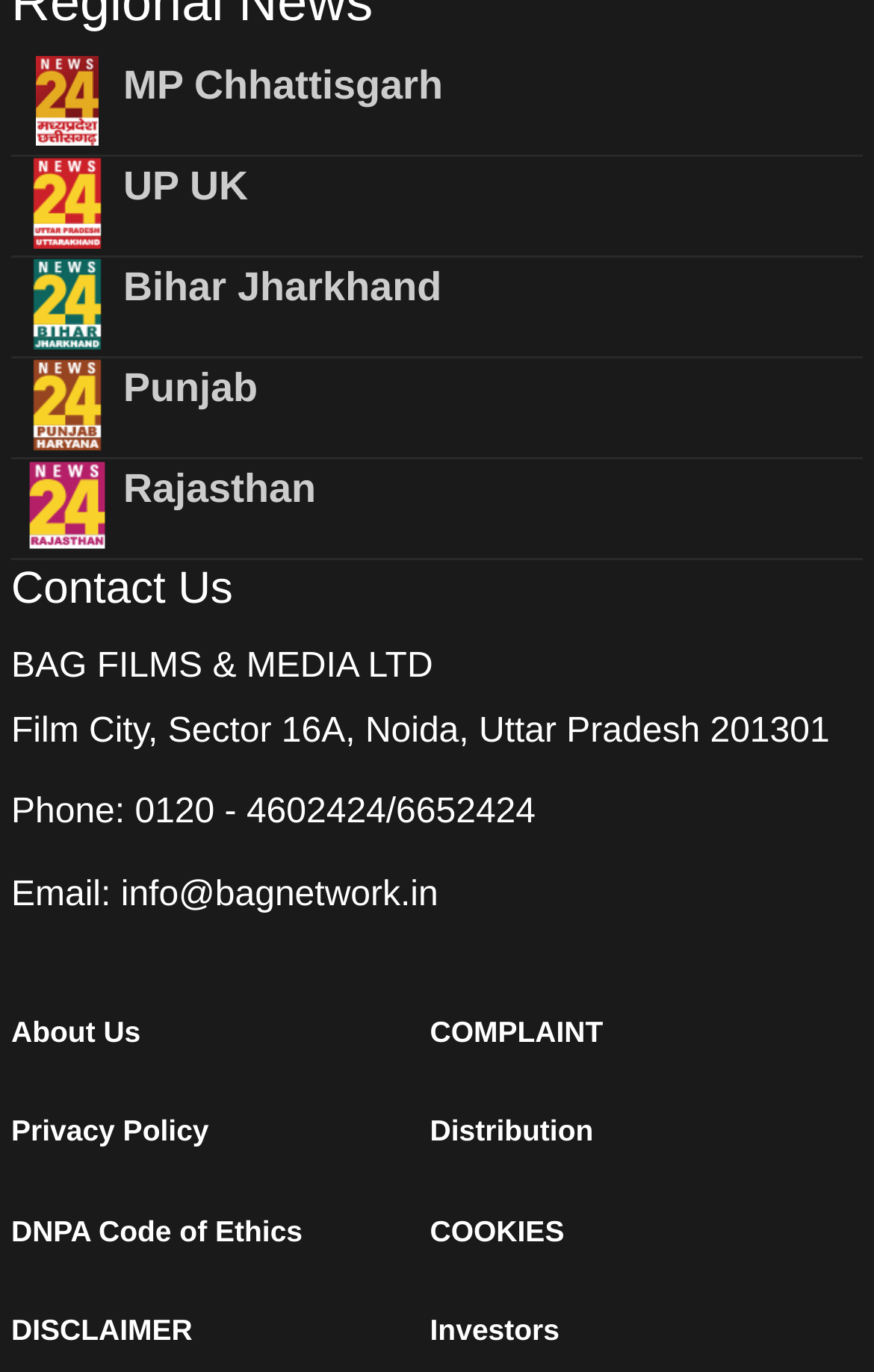Based on the element description "0120 - 4602424/6652424", predict the bounding box coordinates of the UI element.

[0.154, 0.579, 0.613, 0.606]